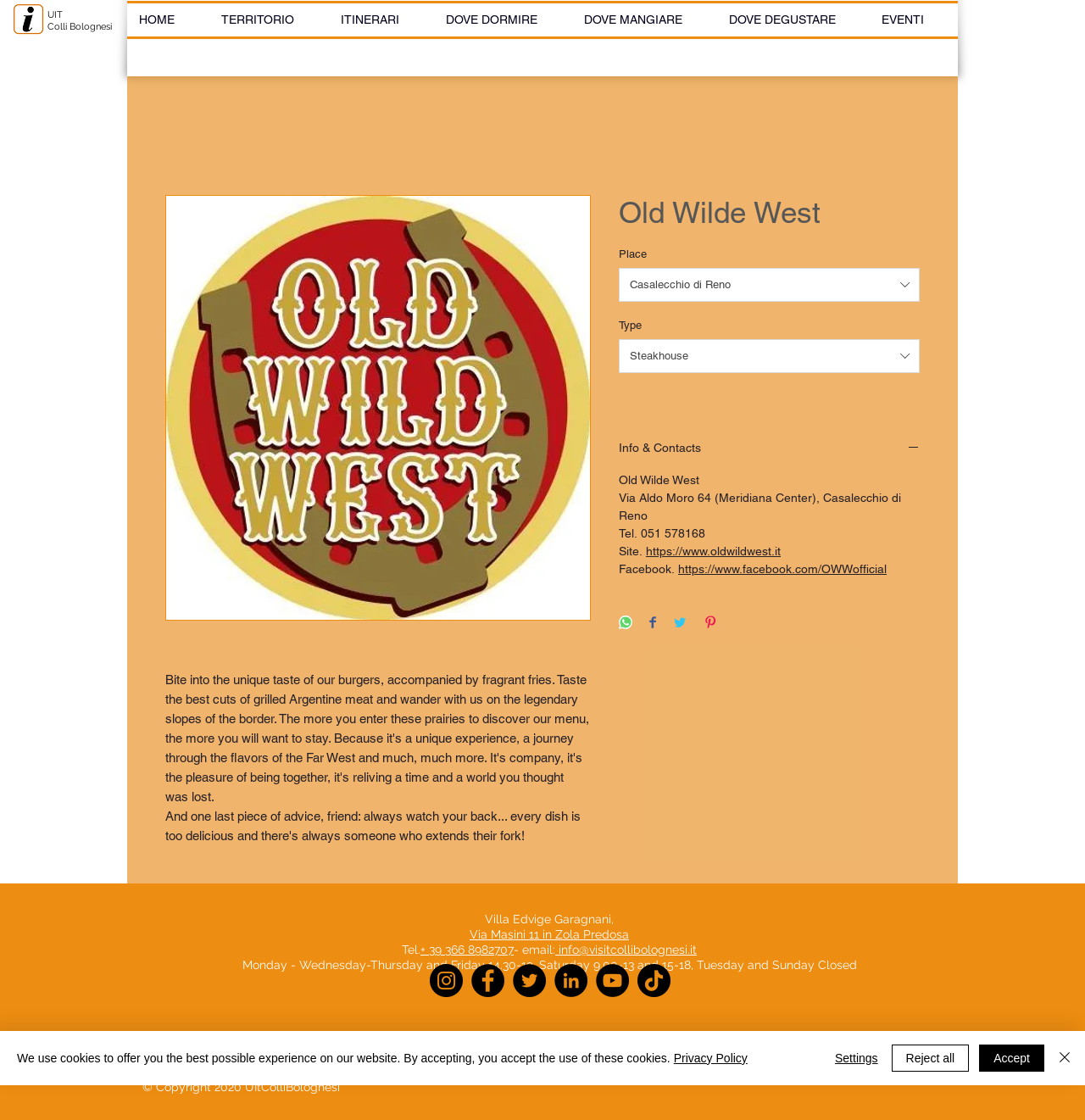What is the address of Villa Edvige Garagnani?
Please interpret the details in the image and answer the question thoroughly.

In the webpage, I found a section with a static text 'Villa Edvige Garagnani,' followed by a link 'Via Masini 11 in Zola Predosa'. This is the address of Villa Edvige Garagnani.